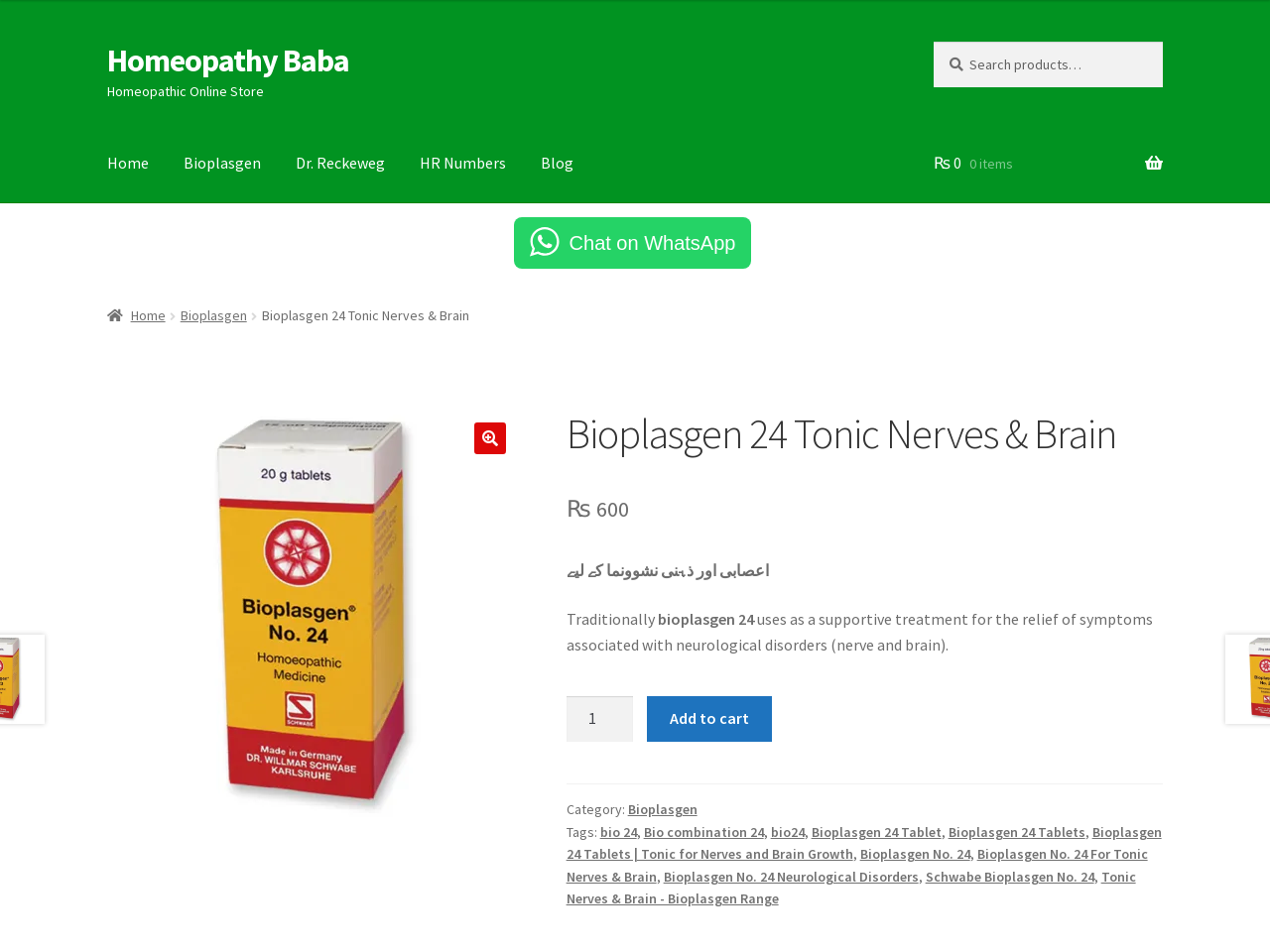What is the primary heading on this webpage?

Bioplasgen 24 Tonic Nerves & Brain